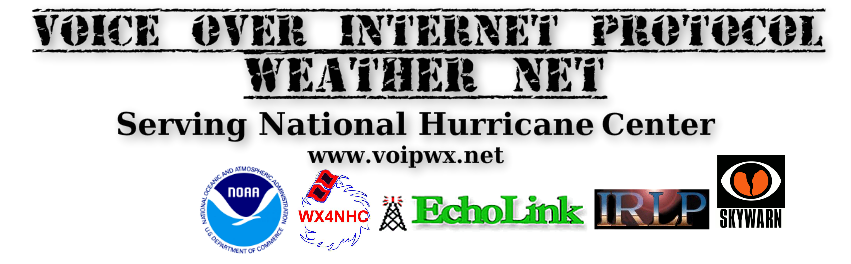Answer the question below with a single word or a brief phrase: 
What is the website URL of the Voice Over Internet Protocol Weather Net?

www.voipwx.net